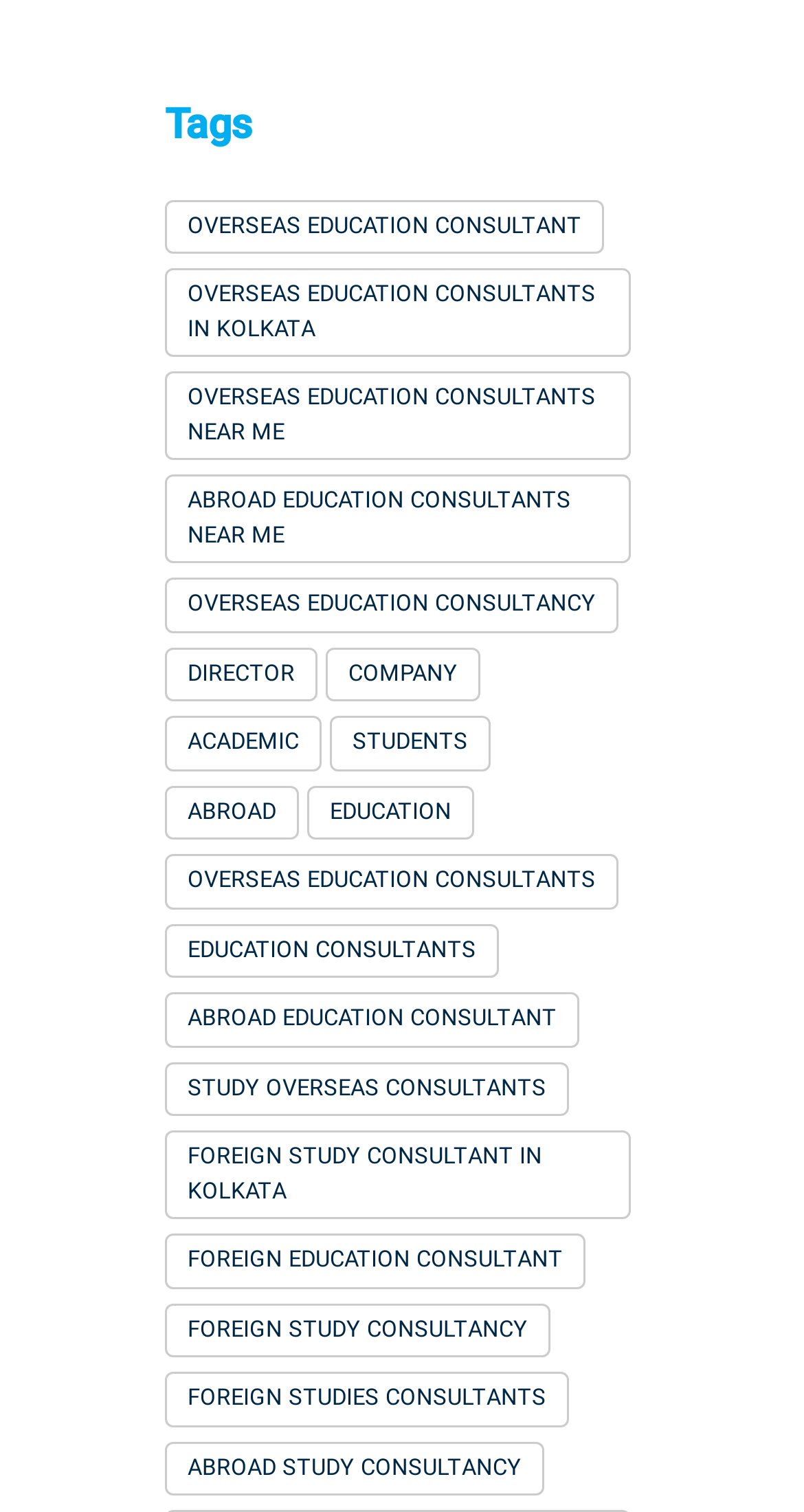Determine the bounding box coordinates of the clickable area required to perform the following instruction: "Visit 'OVERSEAS EDUCATION CONSULTANTS IN KOLKATA'". The coordinates should be represented as four float numbers between 0 and 1: [left, top, right, bottom].

[0.205, 0.177, 0.785, 0.236]